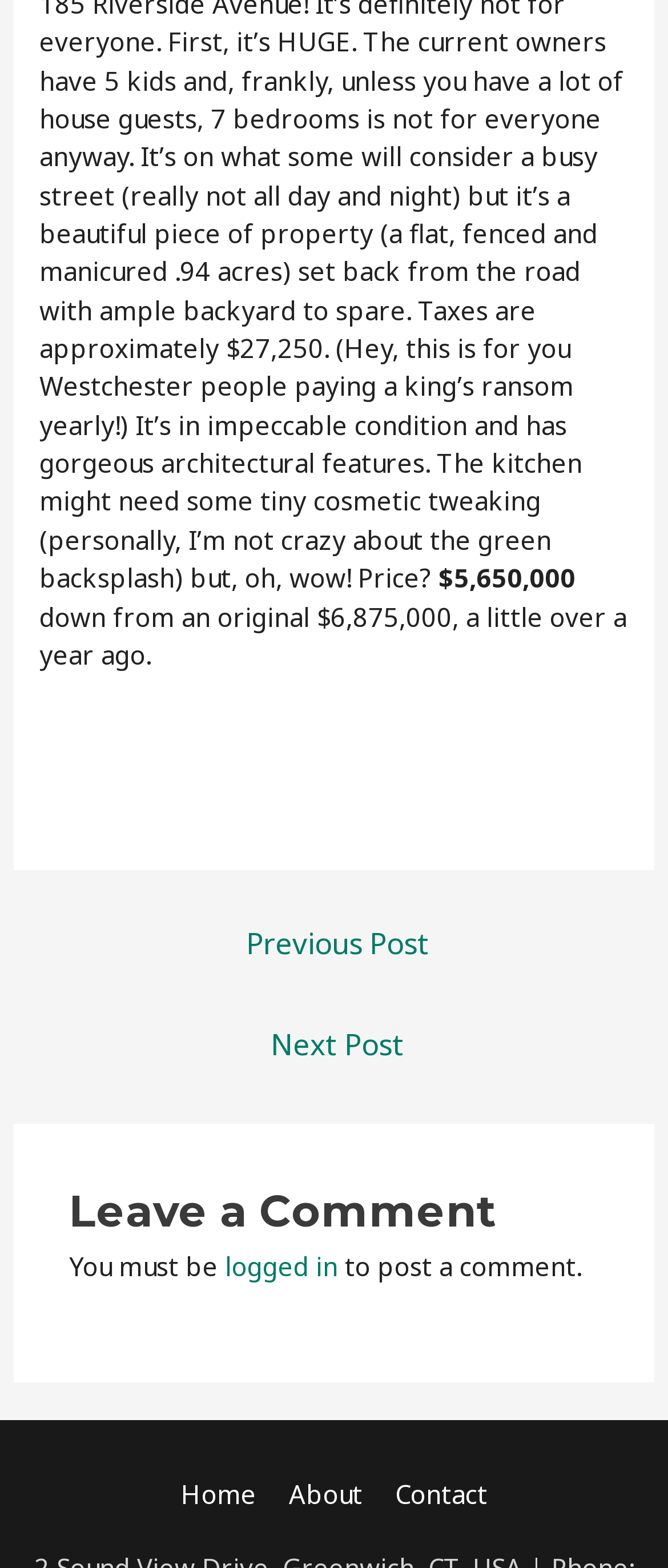What is the original price of the item?
Refer to the screenshot and respond with a concise word or phrase.

$6,875,000